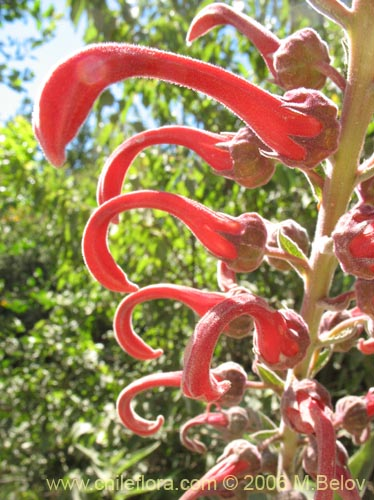What is the background of the image?
Can you provide an in-depth and detailed response to the question?

The caption describes the background as lush and green, implying a natural habitat rich in biodiversity, which is evident from the foliage and the flowers.